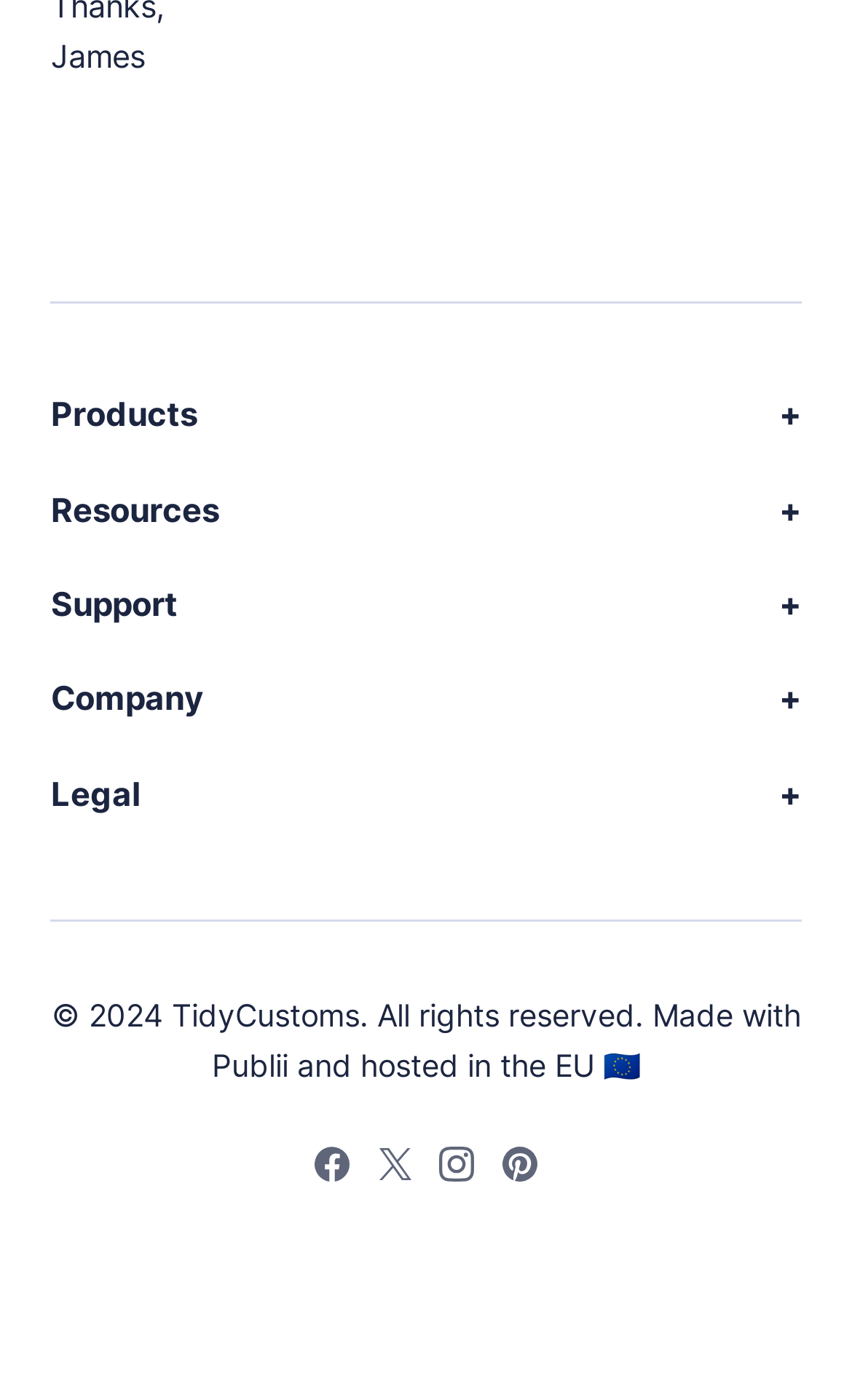Please identify the bounding box coordinates of the area that needs to be clicked to follow this instruction: "Read the documentation".

[0.06, 0.416, 0.152, 0.446]